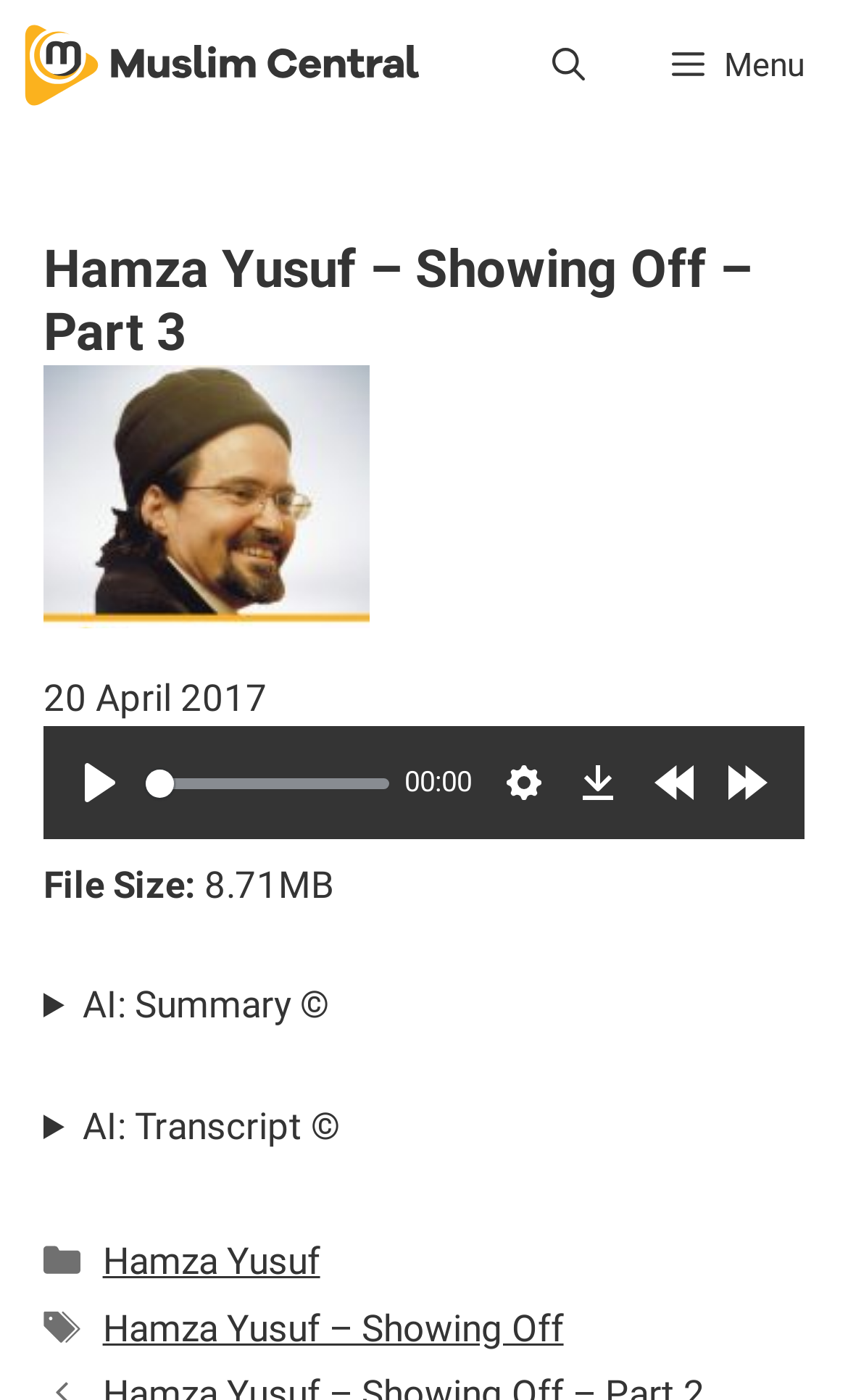Provide a thorough and detailed response to the question by examining the image: 
What is the category of the audio?

I found the category by looking at the link text 'Hamza Yusuf' which is under the static text 'Categories', indicating that the category of the audio is related to Hamza Yusuf.